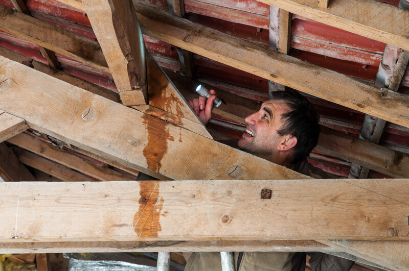What is the purpose of the scene?
Ensure your answer is thorough and detailed.

The scene is depicted to emphasize the importance of regular roof inspections and maintenance, as mentioned in the caption, to prevent complications such as mold or structural damage.